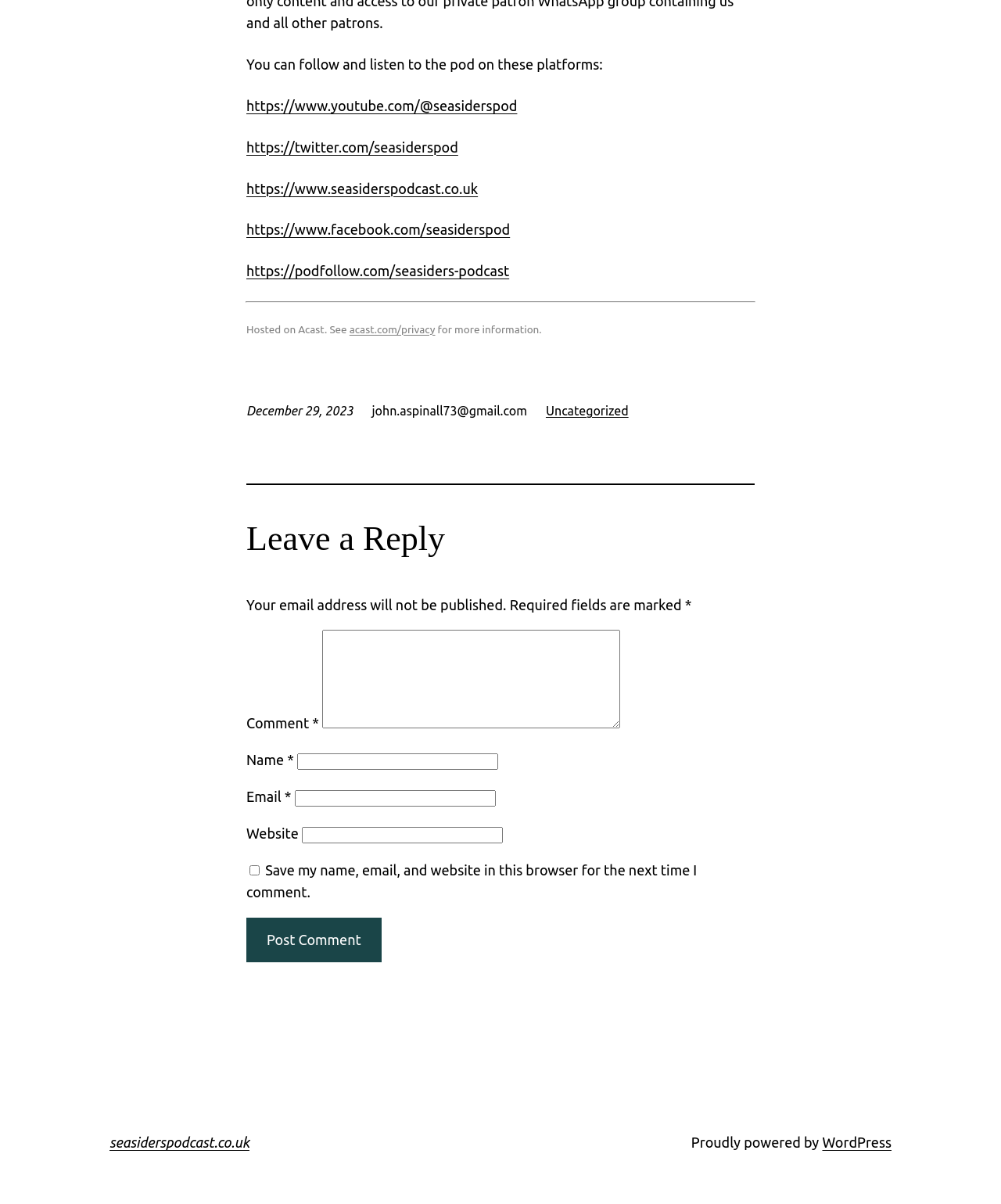Please answer the following query using a single word or phrase: 
How many social media platforms are listed?

5